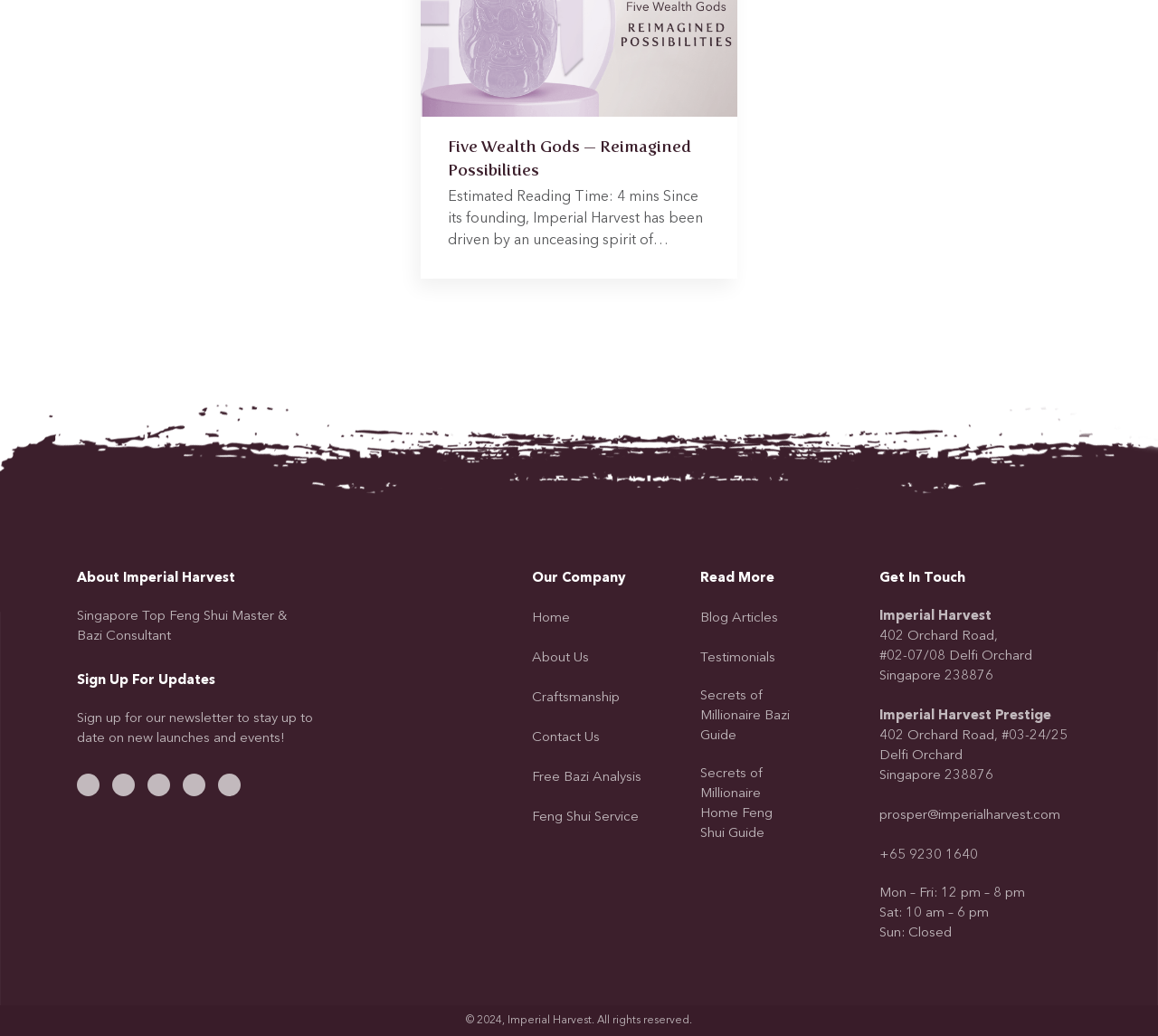Provide your answer in one word or a succinct phrase for the question: 
How many social media links are available?

5